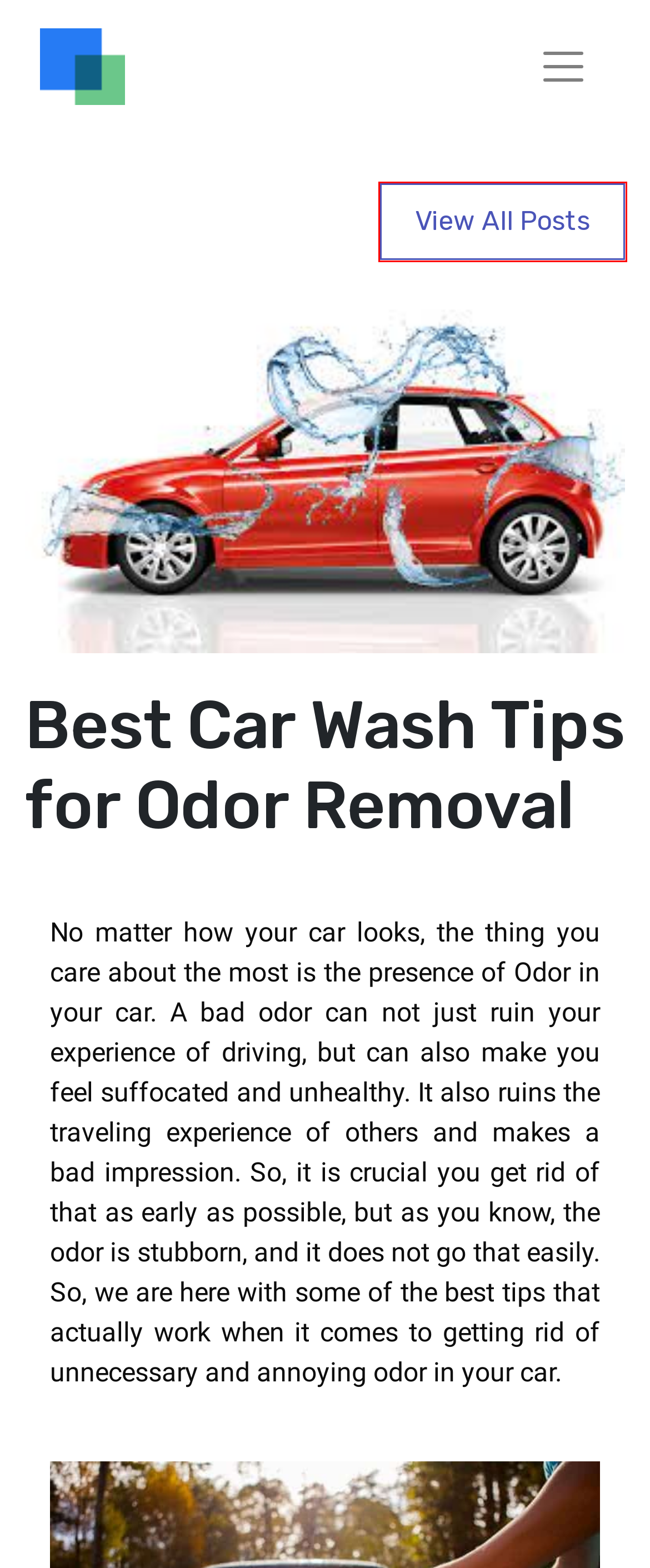Given a webpage screenshot with a red bounding box around a UI element, choose the webpage description that best matches the new webpage after clicking the element within the bounding box. Here are the candidates:
A. Privacy Policy - VinHistoryUSA
B. Blog - VinHistoryUSA
C. Online VIN Lookup | Vehicle Accident History Report | Car Title History Report
D. free VIN Lookup Archives - VinHistoryUSA
E. Refund Policy - VinHistoryUSA
F. Terms & Condition - VinHistoryUSA
G. Articles Archives - VinHistoryUSA
H. These Are The Used Car Scams Going On In The Market Right Now - VinHistoryUSA

B